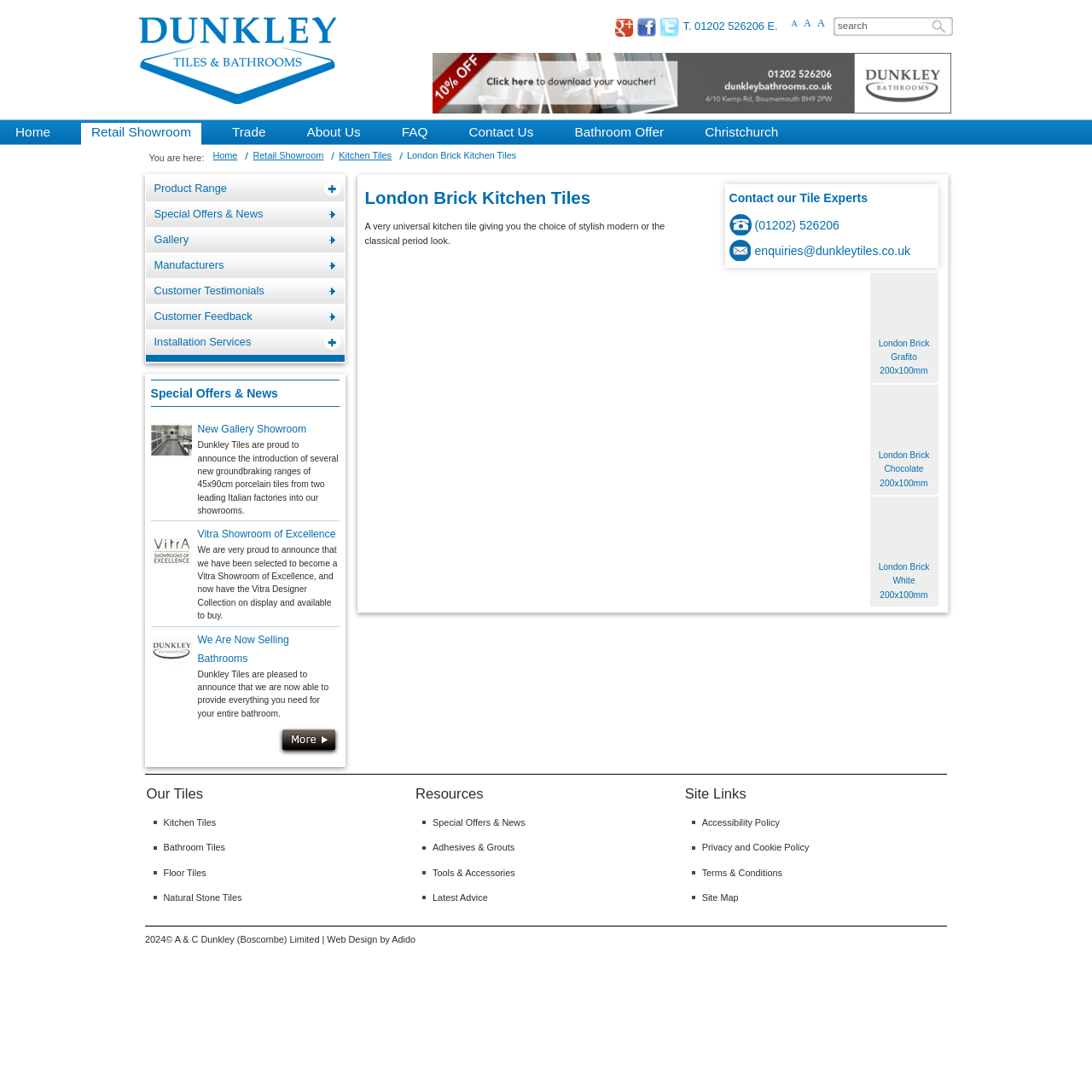Find the bounding box coordinates of the area that needs to be clicked in order to achieve the following instruction: "Click the 'Contact Us' button". The coordinates should be specified as four float numbers between 0 and 1, i.e., [left, top, right, bottom].

None